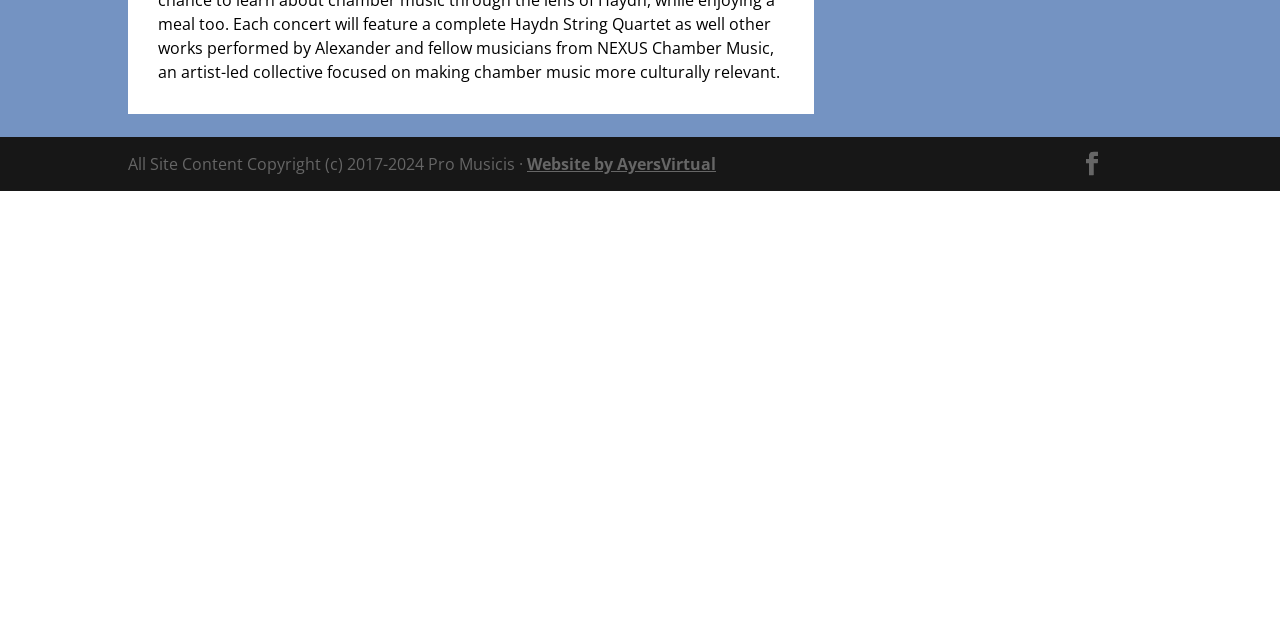Give the bounding box coordinates for the element described by: "Facebook".

[0.844, 0.238, 0.862, 0.277]